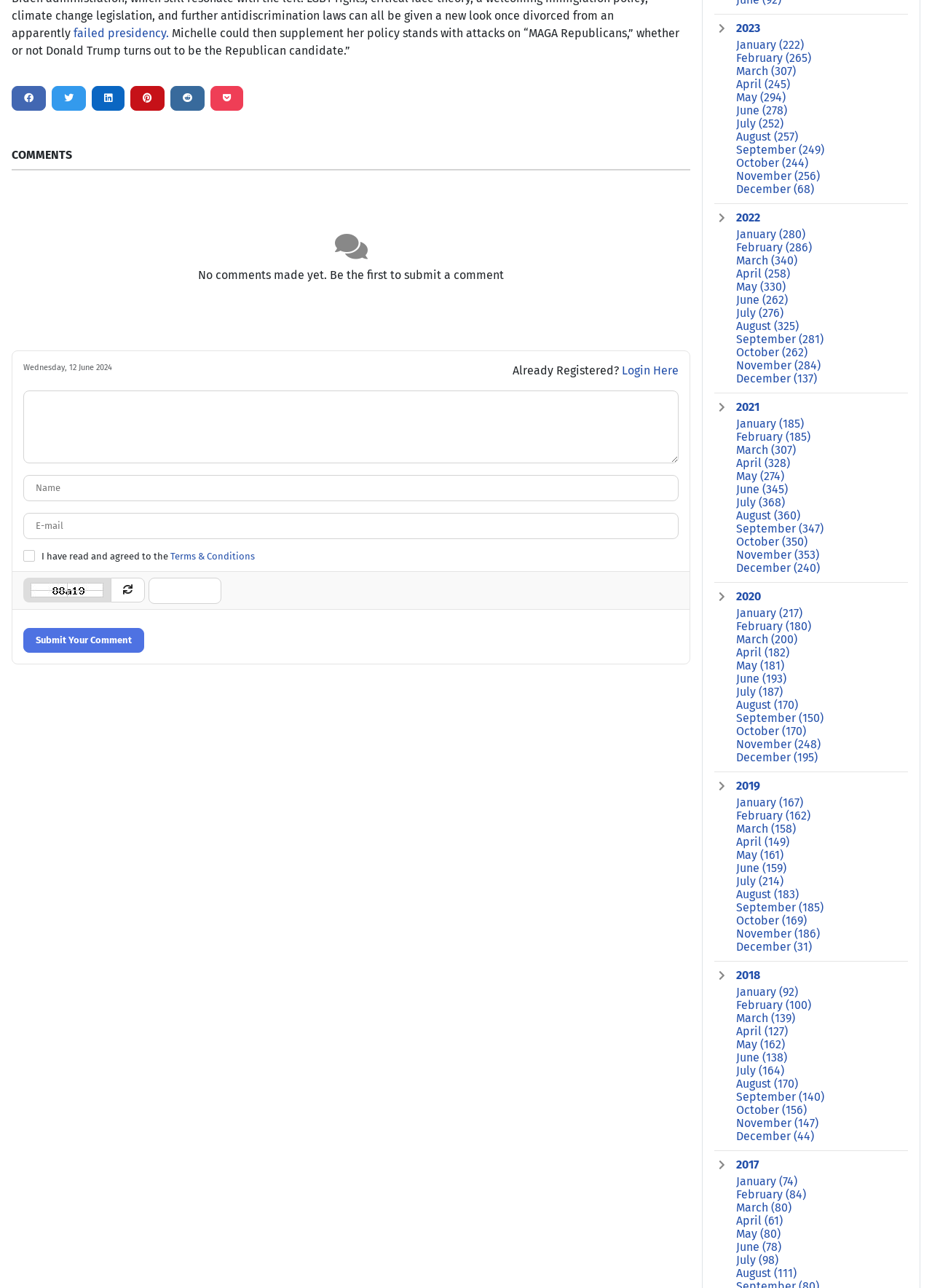Determine the bounding box coordinates for the area that should be clicked to carry out the following instruction: "Go to the 'HOME' page".

None